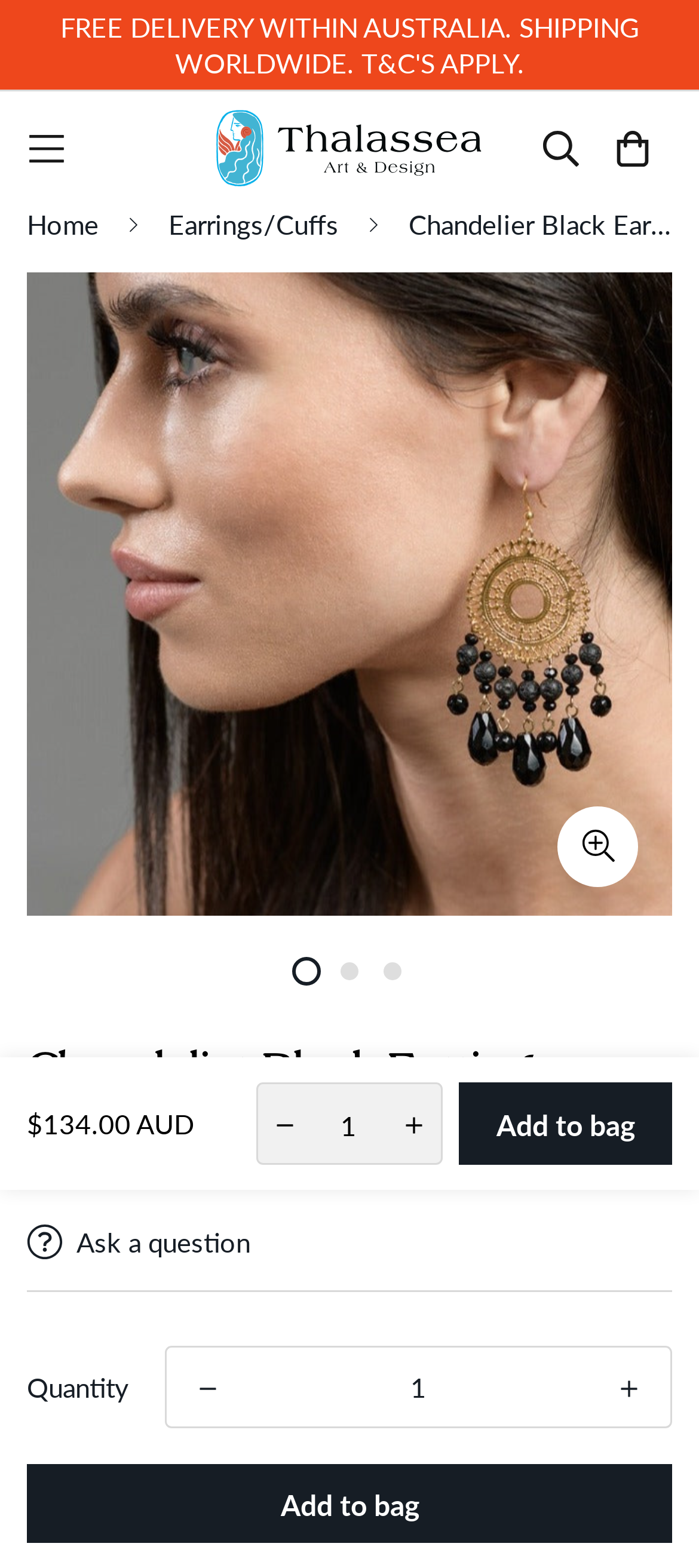Please determine the bounding box coordinates of the element to click on in order to accomplish the following task: "Ask a question". Ensure the coordinates are four float numbers ranging from 0 to 1, i.e., [left, top, right, bottom].

[0.038, 0.796, 0.358, 0.822]